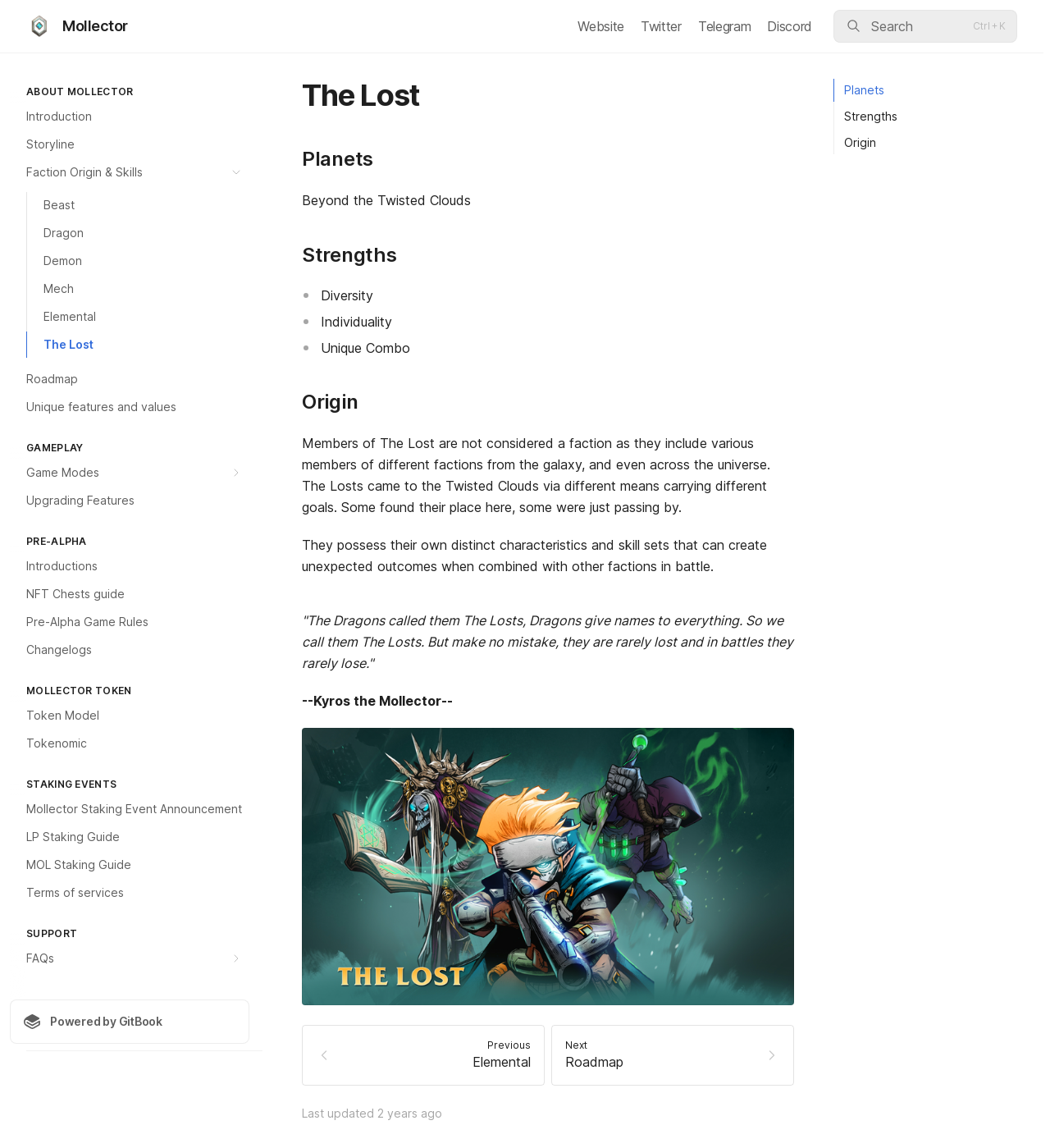How many links are present under 'ABOUT MOLLECTOR'?
Respond to the question with a well-detailed and thorough answer.

There are seven links present under the 'ABOUT MOLLECTOR' section, which are Introduction, Storyline, Faction Origin & Skills, Beast, Dragon, Demon, and Mech.